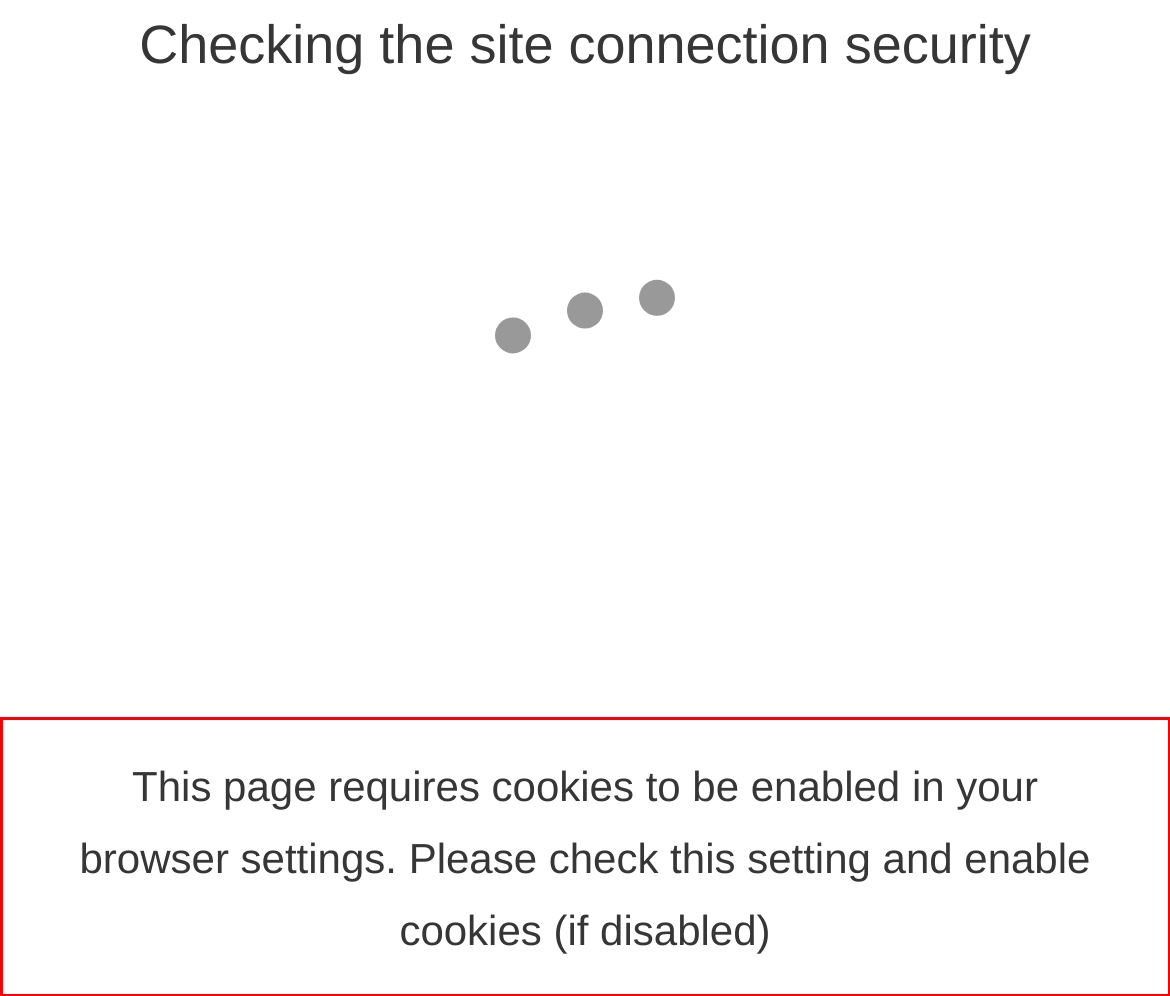Please take the screenshot of the webpage, find the red bounding box, and generate the text content that is within this red bounding box.

This page requires cookies to be enabled in your browser settings. Please check this setting and enable cookies (if disabled)